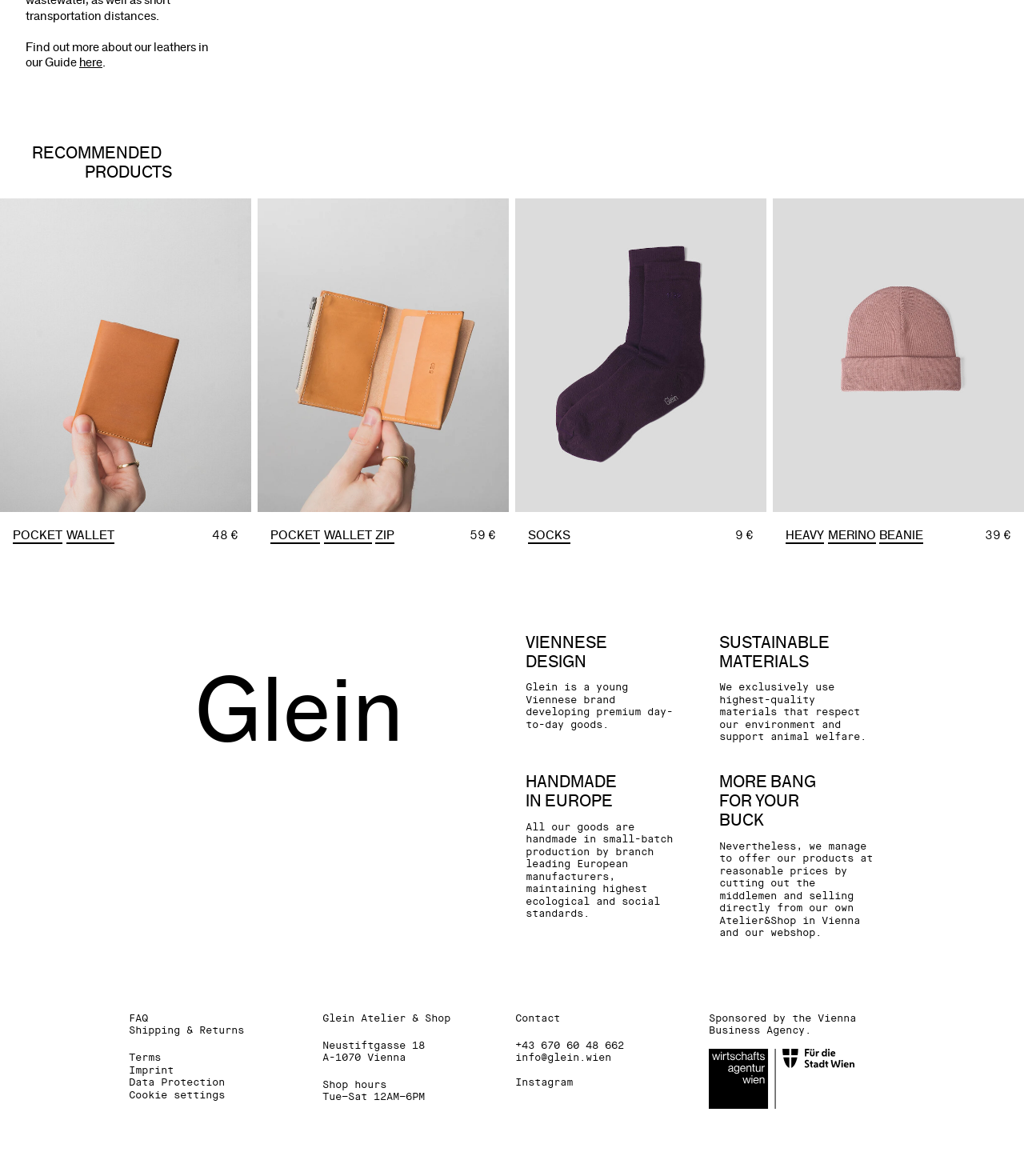Provide the bounding box coordinates in the format (top-left x, top-left y, bottom-right x, bottom-right y). All values are floating point numbers between 0 and 1. Determine the bounding box coordinate of the UI element described as: Shipping & Returns

[0.126, 0.87, 0.238, 0.882]